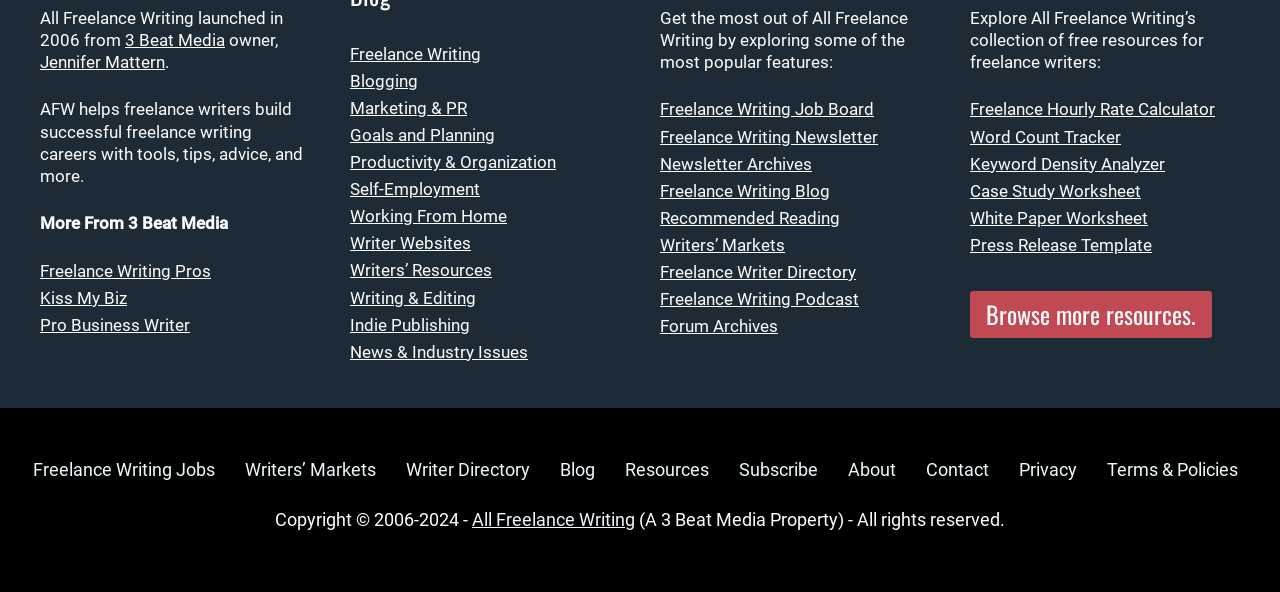Identify the bounding box of the UI element that matches this description: "About".

[0.662, 0.775, 0.7, 0.811]